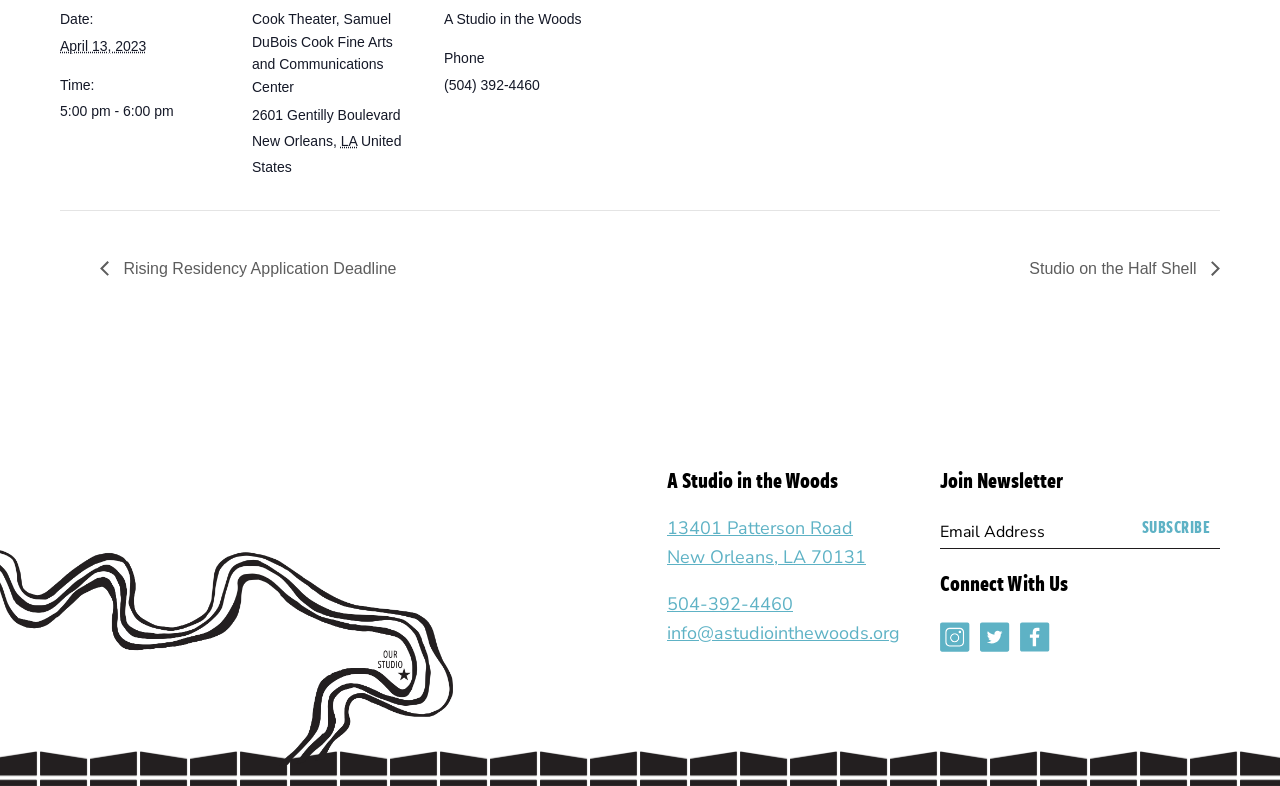Identify the bounding box coordinates for the region of the element that should be clicked to carry out the instruction: "Click the 'instagram' link". The bounding box coordinates should be four float numbers between 0 and 1, i.e., [left, top, right, bottom].

[0.734, 0.813, 0.758, 0.843]